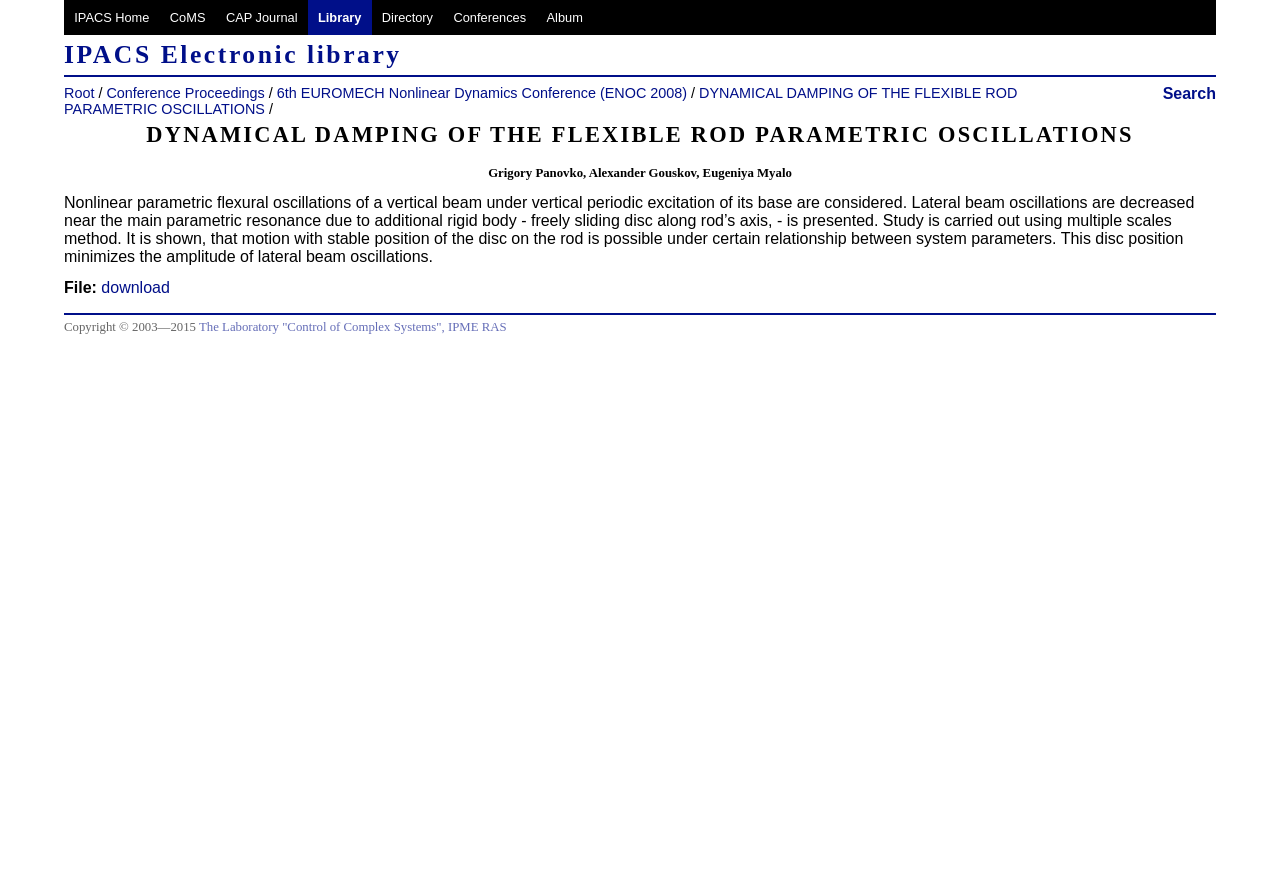Elaborate on the different components and information displayed on the webpage.

The webpage is a library document page from IPACS, featuring a collection of links, headings, and text content. At the top, there is a row of links, including "IPACS Home", "CoMS", "CAP Journal", "Library", "Directory", "Conferences", and "Album", which are evenly spaced and aligned horizontally.

Below the links, there is a heading "IPACS Electronic library" that spans almost the entire width of the page. Underneath the heading, there are more links, including "Root", "Conference Proceedings", and "6th EUROMECH Nonlinear Dynamics Conference (ENOC 2008)". These links are arranged in a vertical column, with some text and links nested within each other.

On the left side of the page, there is a prominent link "DYNAMICAL DAMPING OF THE FLEXIBLE ROD PARAMETRIC OSCILLATIONS", which is followed by a heading with the same title. Below the heading, there is a block of text that describes the content of the document, including the authors and a brief summary of the research.

To the right of the text block, there is a link "Search" that is positioned near the top of the page. At the bottom of the page, there is a copyright notice "Copyright © 2003—2015" and a link to "The Laboratory "Control of Complex Systems", IPME RAS".